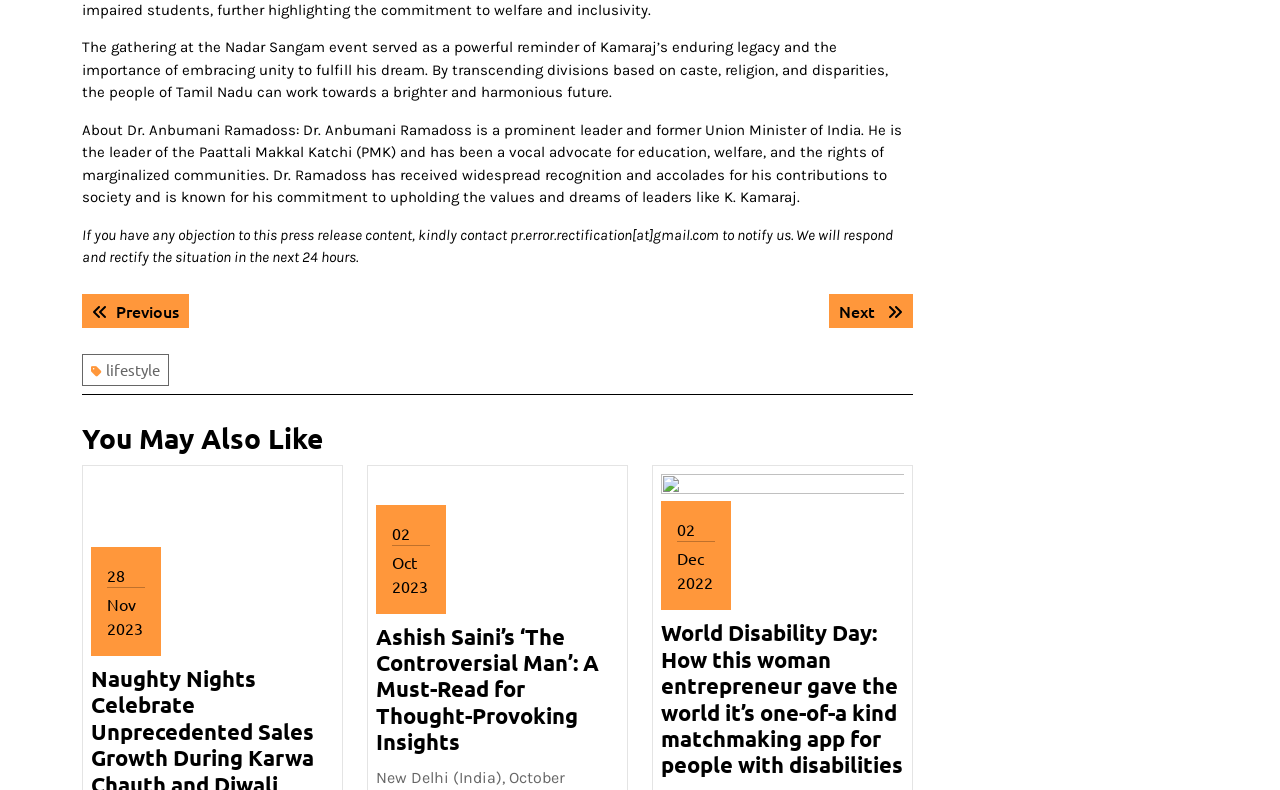How many article links are listed under 'You May Also Like'?
Please ensure your answer is as detailed and informative as possible.

There are 4 article links listed under 'You May Also Like', which can be inferred from the links provided in this section, including 'Ashish Saini’s ‘The Controversial Man’: A Must-Read for Thought-Provoking Insights', 'World Disability Day: How this woman entrepreneur gave the world it’s one-of-a kind matchmaking app for people with disabilities', '28 Nov 2023 November 28, 2023', and '02 Oct 2023 October 2, 2023'.